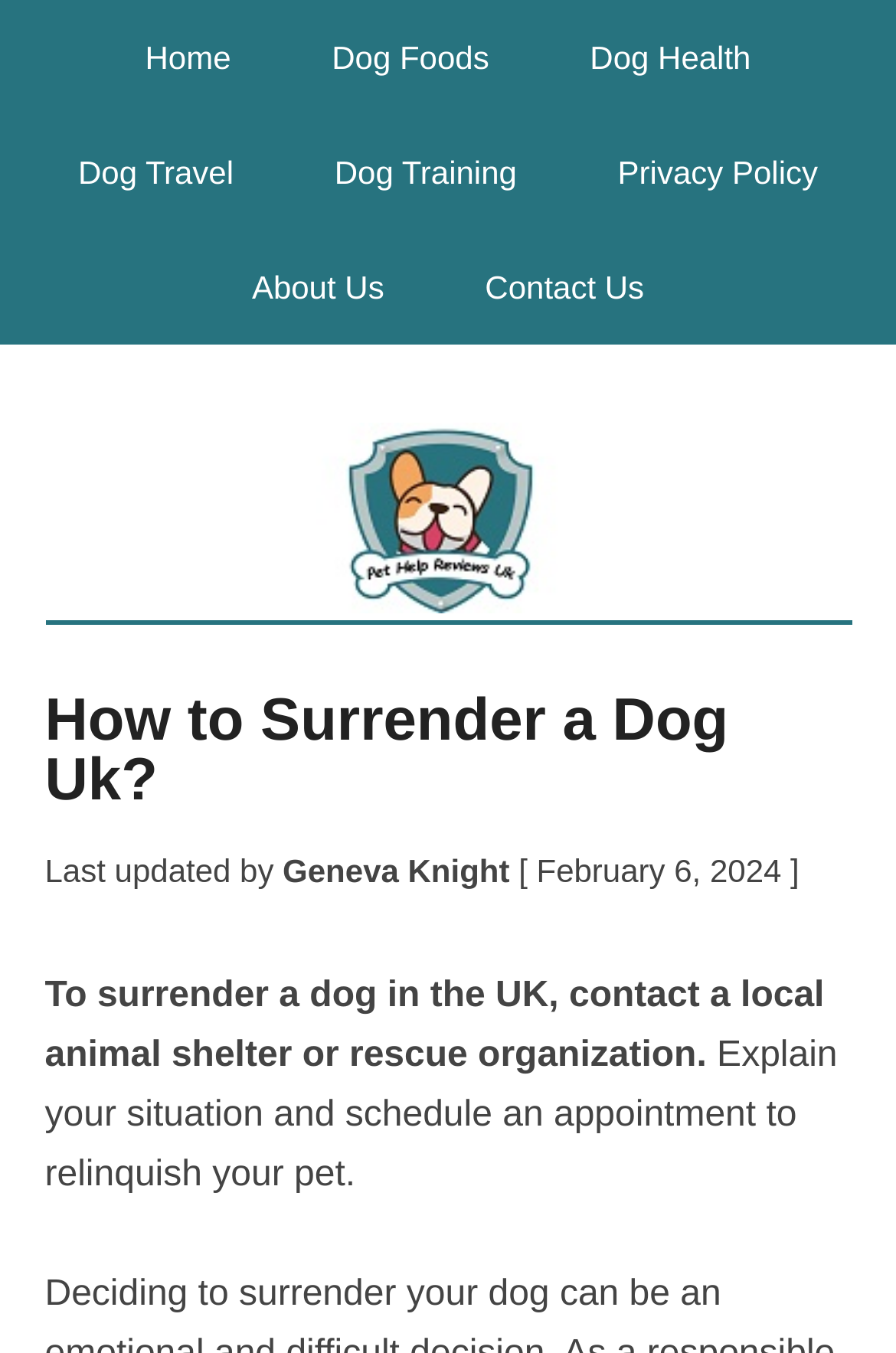Locate the bounding box coordinates of the area that needs to be clicked to fulfill the following instruction: "view dog foods". The coordinates should be in the format of four float numbers between 0 and 1, namely [left, top, right, bottom].

[0.319, 0.0, 0.597, 0.085]